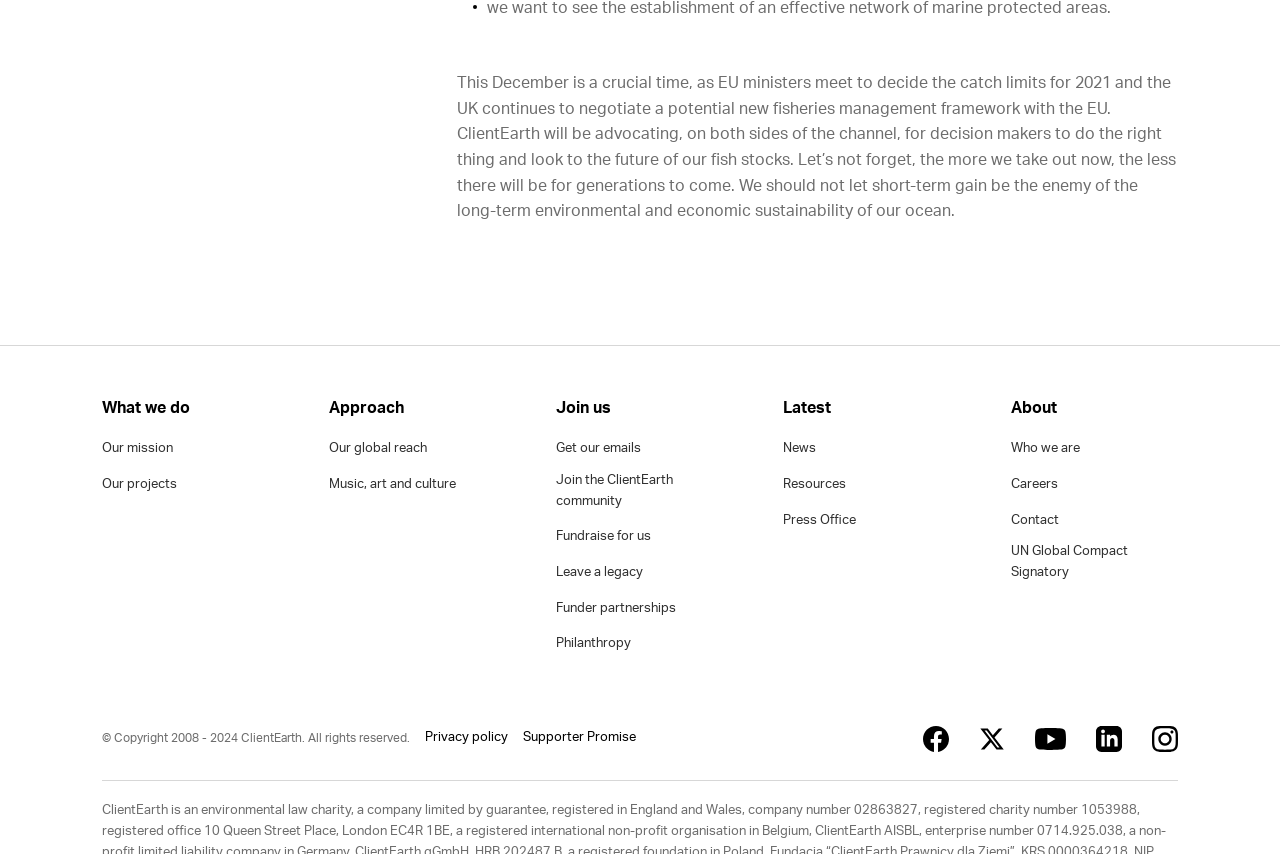Please examine the image and provide a detailed answer to the question: How can I get involved with ClientEarth?

The 'Join us' section of the webpage provides several options for getting involved with ClientEarth, including joining the community, fundraising, or leaving a legacy. These options suggest that ClientEarth is open to public involvement and support.